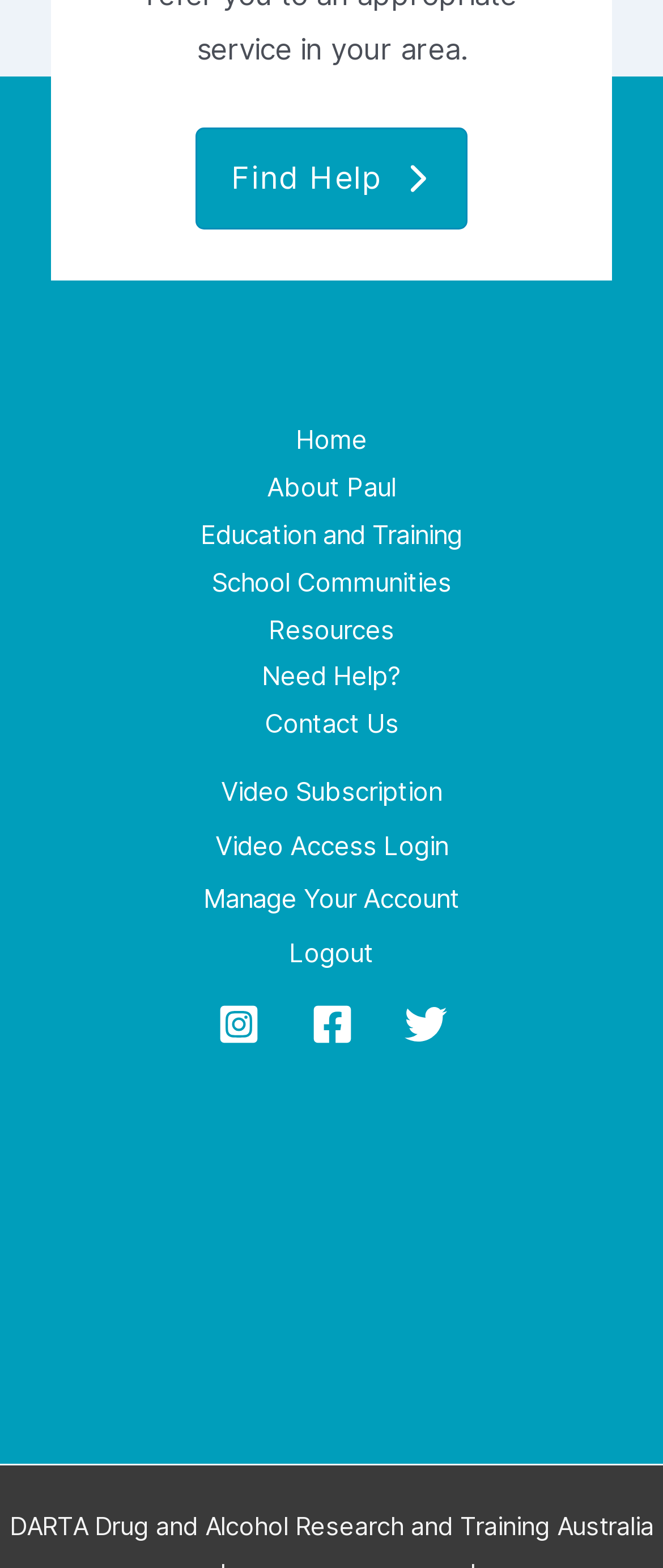Please specify the bounding box coordinates of the element that should be clicked to execute the given instruction: 'Visit Instagram'. Ensure the coordinates are four float numbers between 0 and 1, expressed as [left, top, right, bottom].

[0.327, 0.64, 0.391, 0.667]